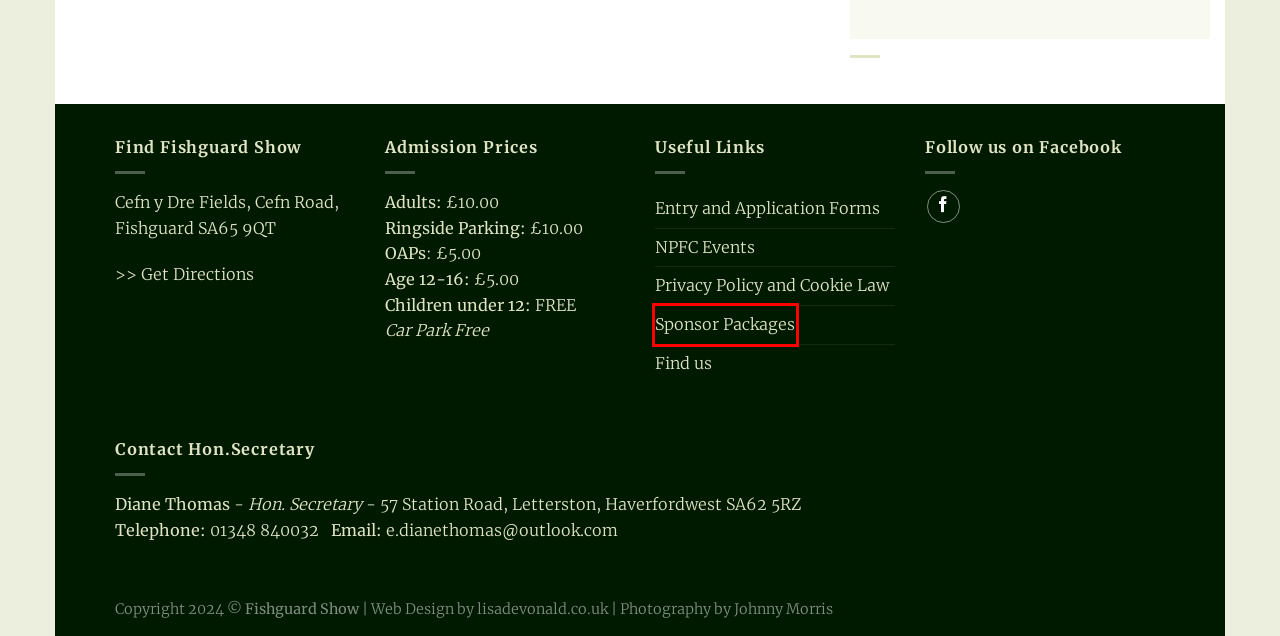Inspect the provided webpage screenshot, concentrating on the element within the red bounding box. Select the description that best represents the new webpage after you click the highlighted element. Here are the candidates:
A. Find us | Fishguard Show | North Pembrokeshire Farmers Club
B. Special Attractions | Fishguard Show | North Pembrokeshire Farmers Club
C. Privacy Policy and Cookie Law | Fishguard Show | North Pembrokeshire Farmers Club
D. Sponsor Packages | Fishguard Show | North Pembrokeshire Farmers Club
E. NPFC Events | Fishguard Show | North Pembrokeshire Farmers Club
F. Gallery Timeline | Fishguard Show | North Pembrokeshire Farmers Club
G. Time Table | Fishguard Show | North Pembrokeshire Farmers Club
H. Vice President/Members | Fishguard Show | North Pembrokeshire Farmers Club

D